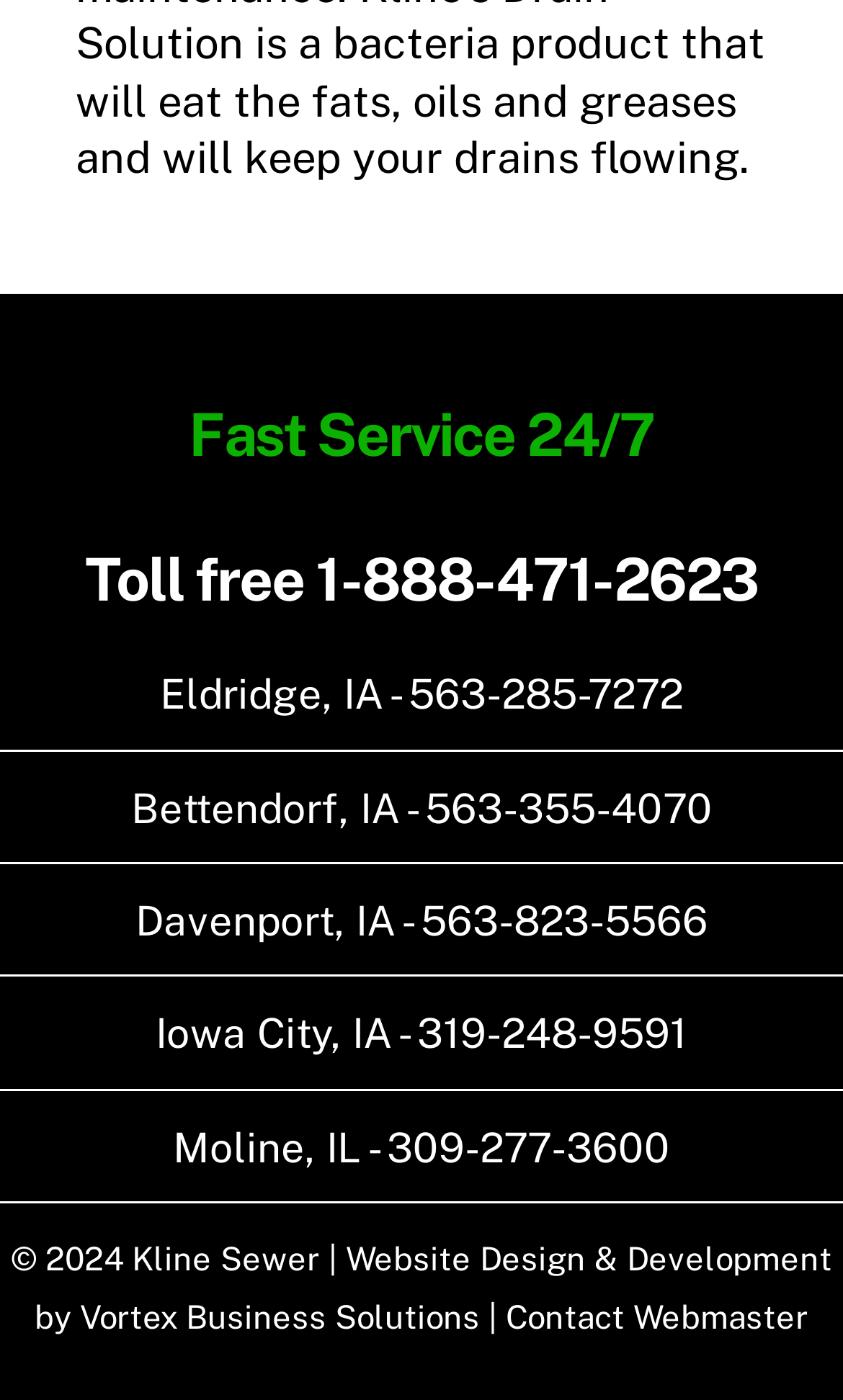Please identify the bounding box coordinates of the element's region that should be clicked to execute the following instruction: "Call toll free number". The bounding box coordinates must be four float numbers between 0 and 1, i.e., [left, top, right, bottom].

[0.101, 0.388, 0.899, 0.438]